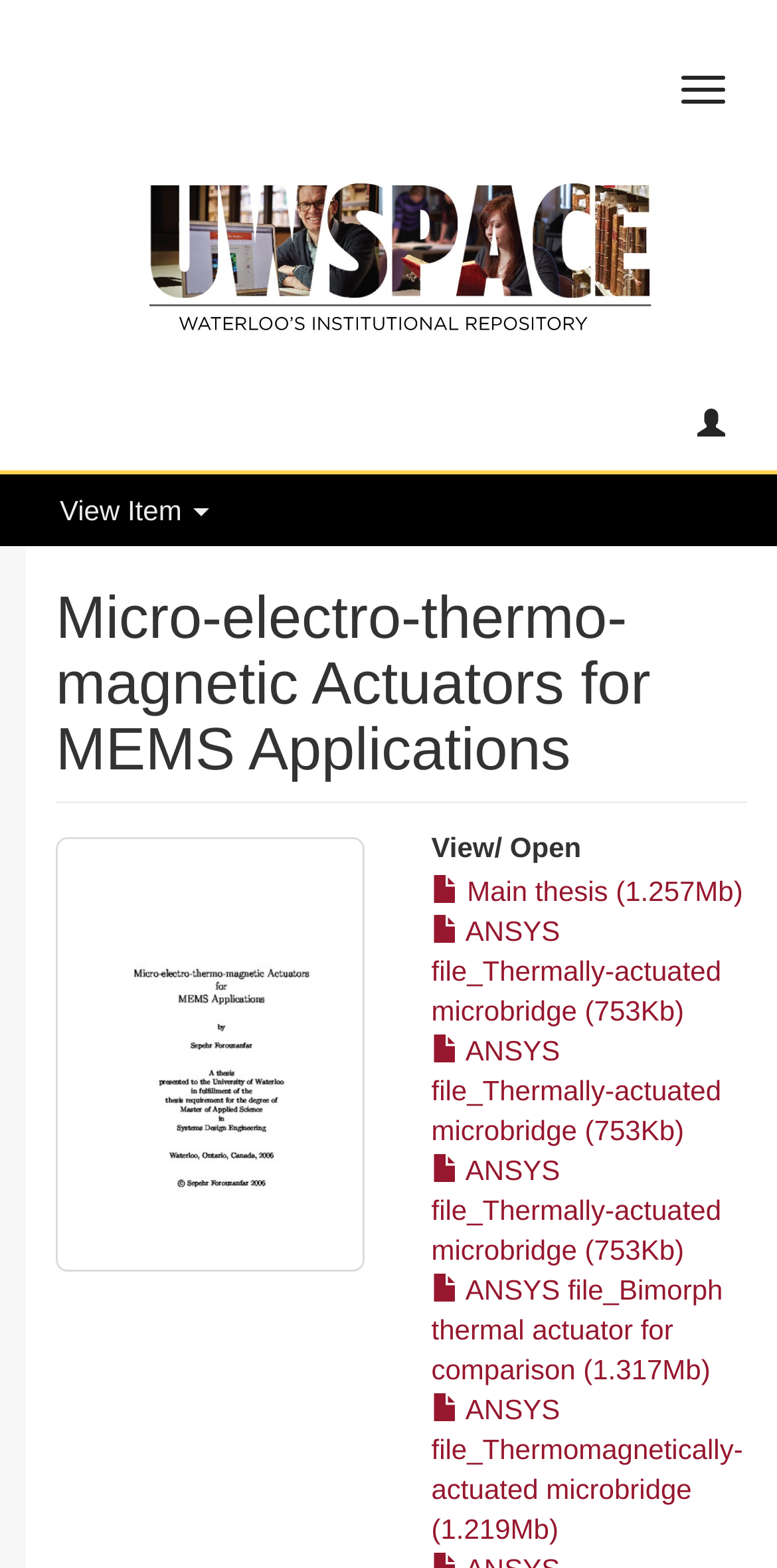Pinpoint the bounding box coordinates of the area that should be clicked to complete the following instruction: "View Item". The coordinates must be given as four float numbers between 0 and 1, i.e., [left, top, right, bottom].

[0.077, 0.315, 0.27, 0.336]